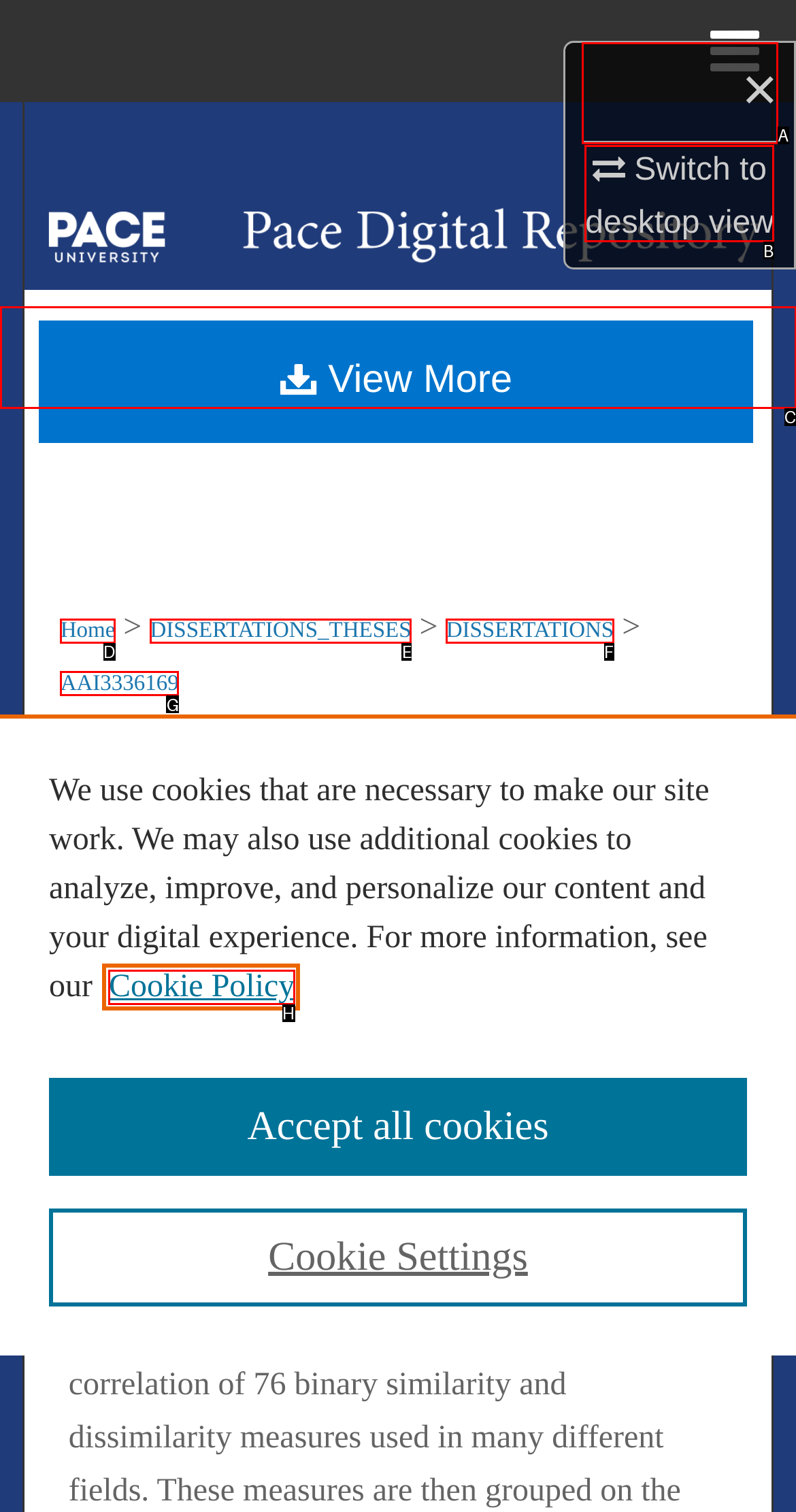Indicate the HTML element to be clicked to accomplish this task: Switch to desktop view Respond using the letter of the correct option.

B